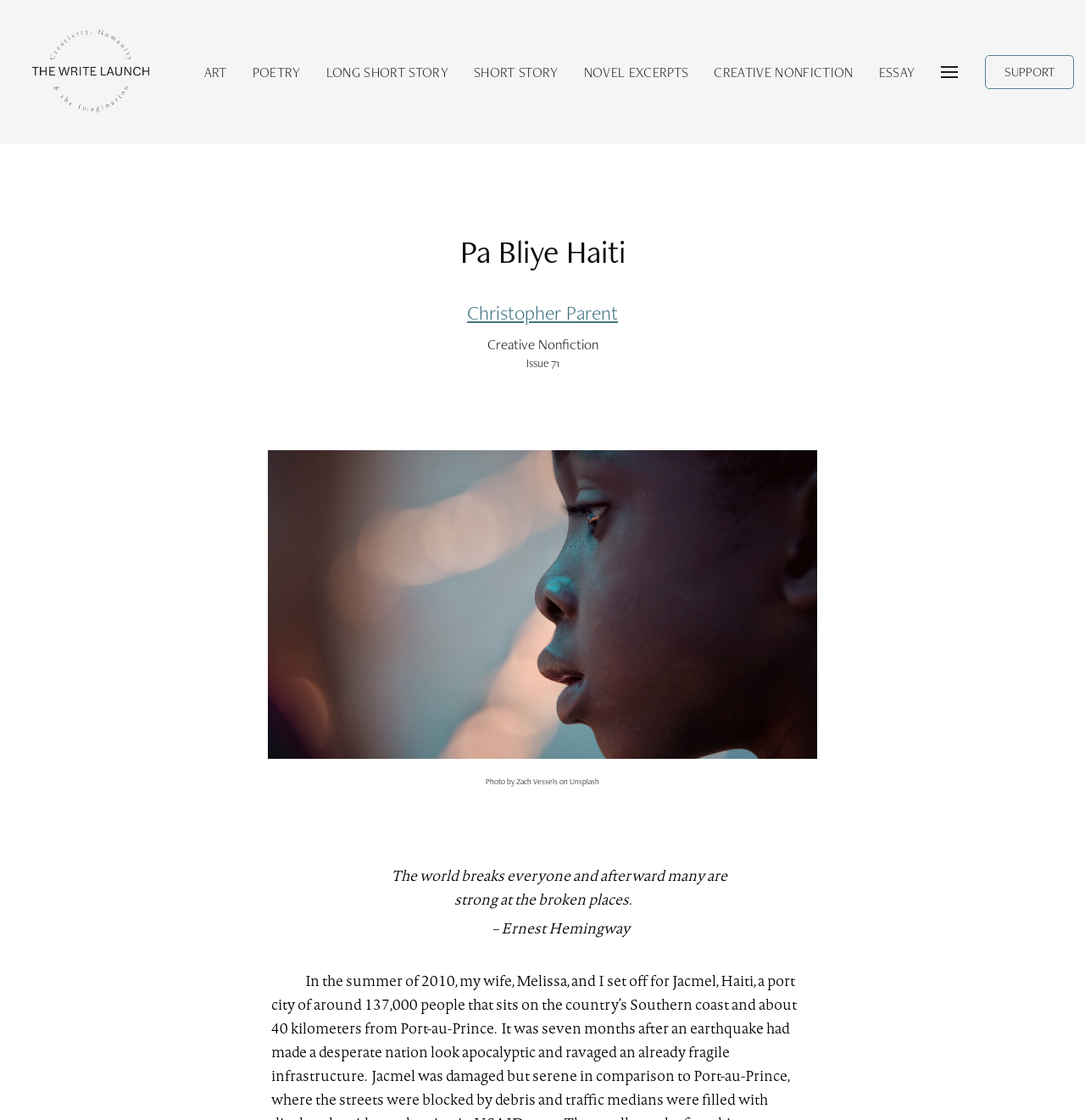Analyze the image and deliver a detailed answer to the question: What is the source of the photo on the webpage?

I found the answer by looking at the StaticText element that contains the photo credit. The text mentions that the photo is by Zach Vessels on Unsplash.